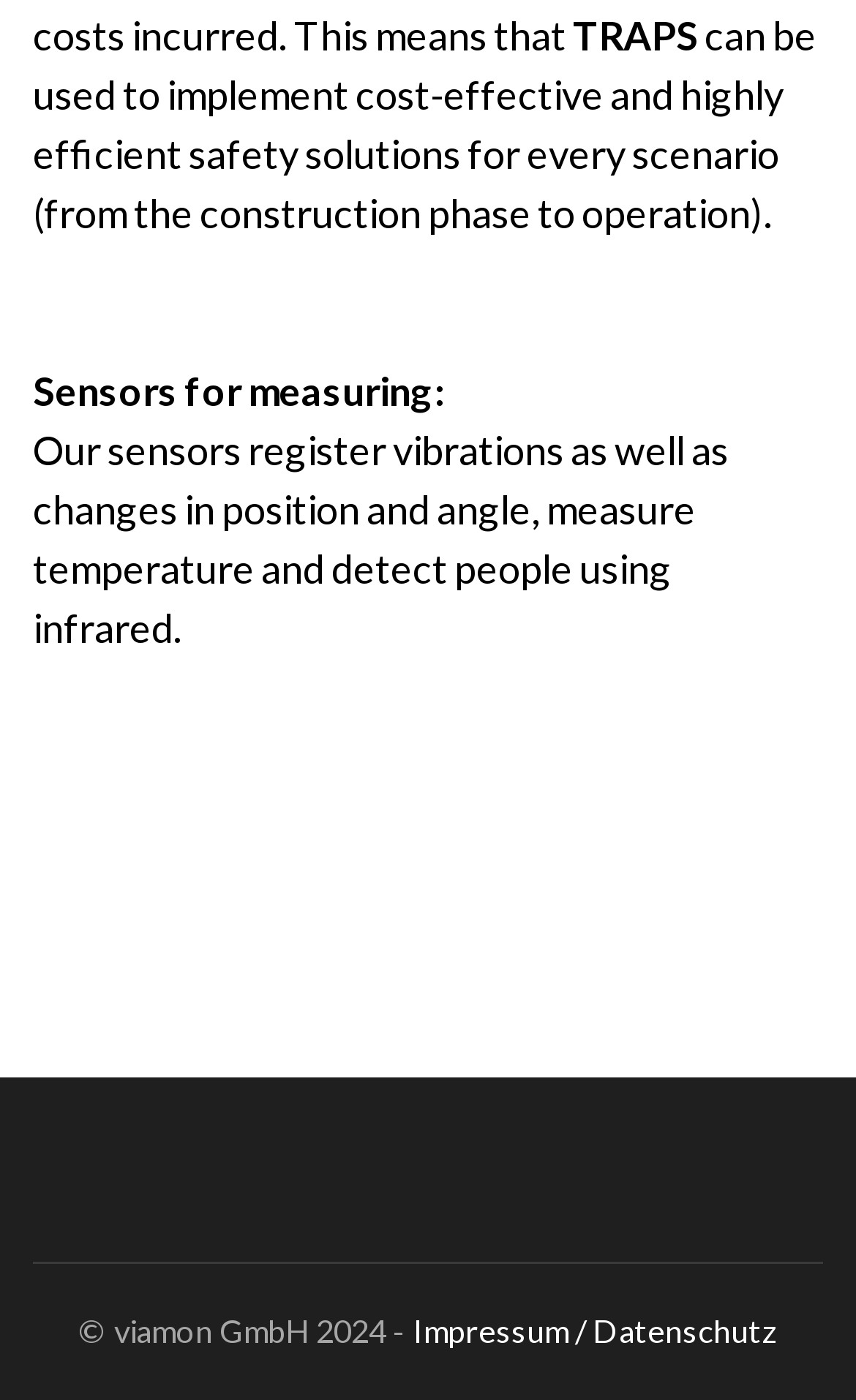What is the year of the copyright?
Please provide a detailed answer to the question.

The year of the copyright can be found at the bottom of the webpage, in the copyright section, where it says '© viamon GmbH 2024 -'.